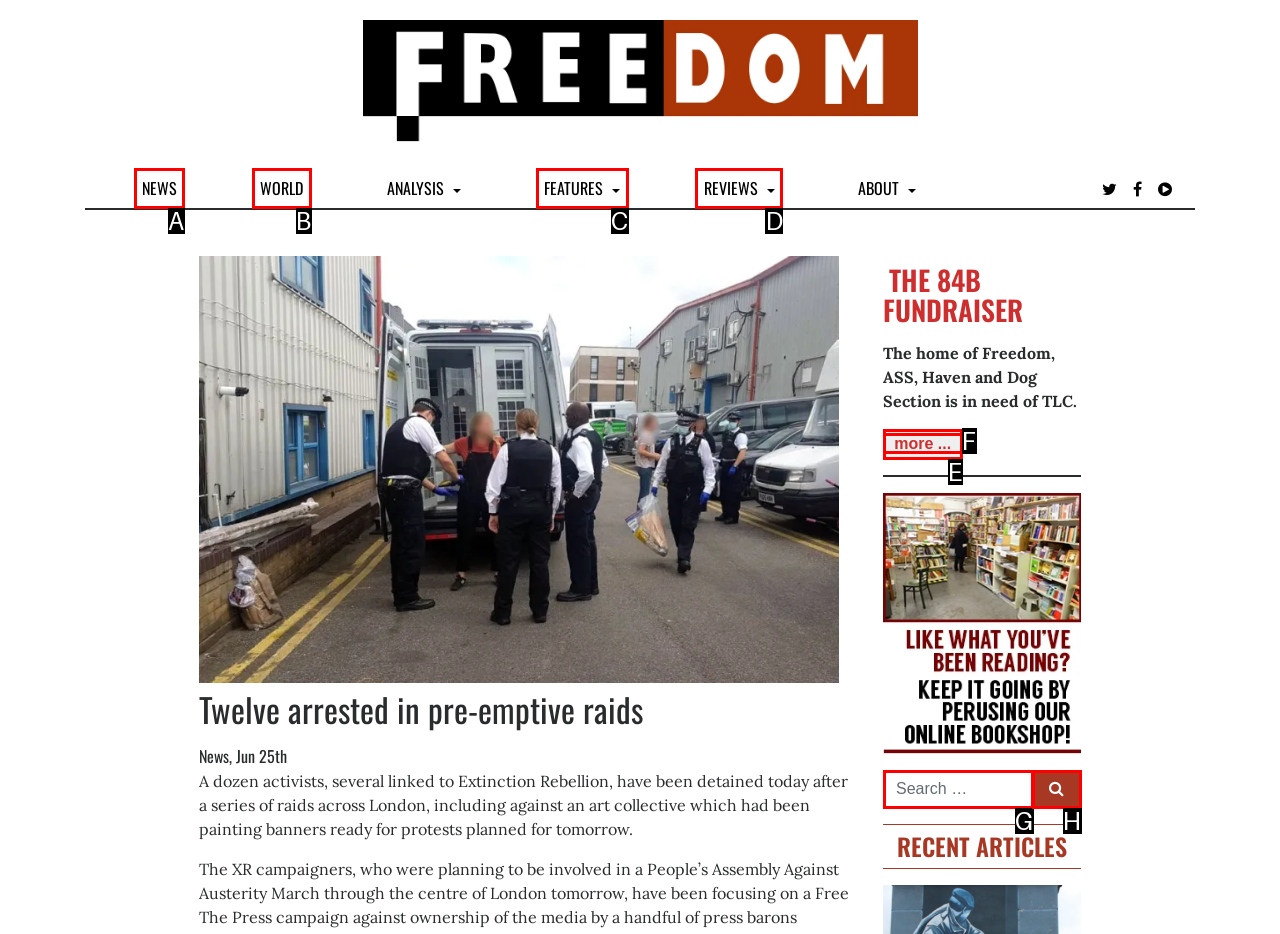Which UI element should be clicked to perform the following task: Click on the 'NEWS' link? Answer with the corresponding letter from the choices.

A